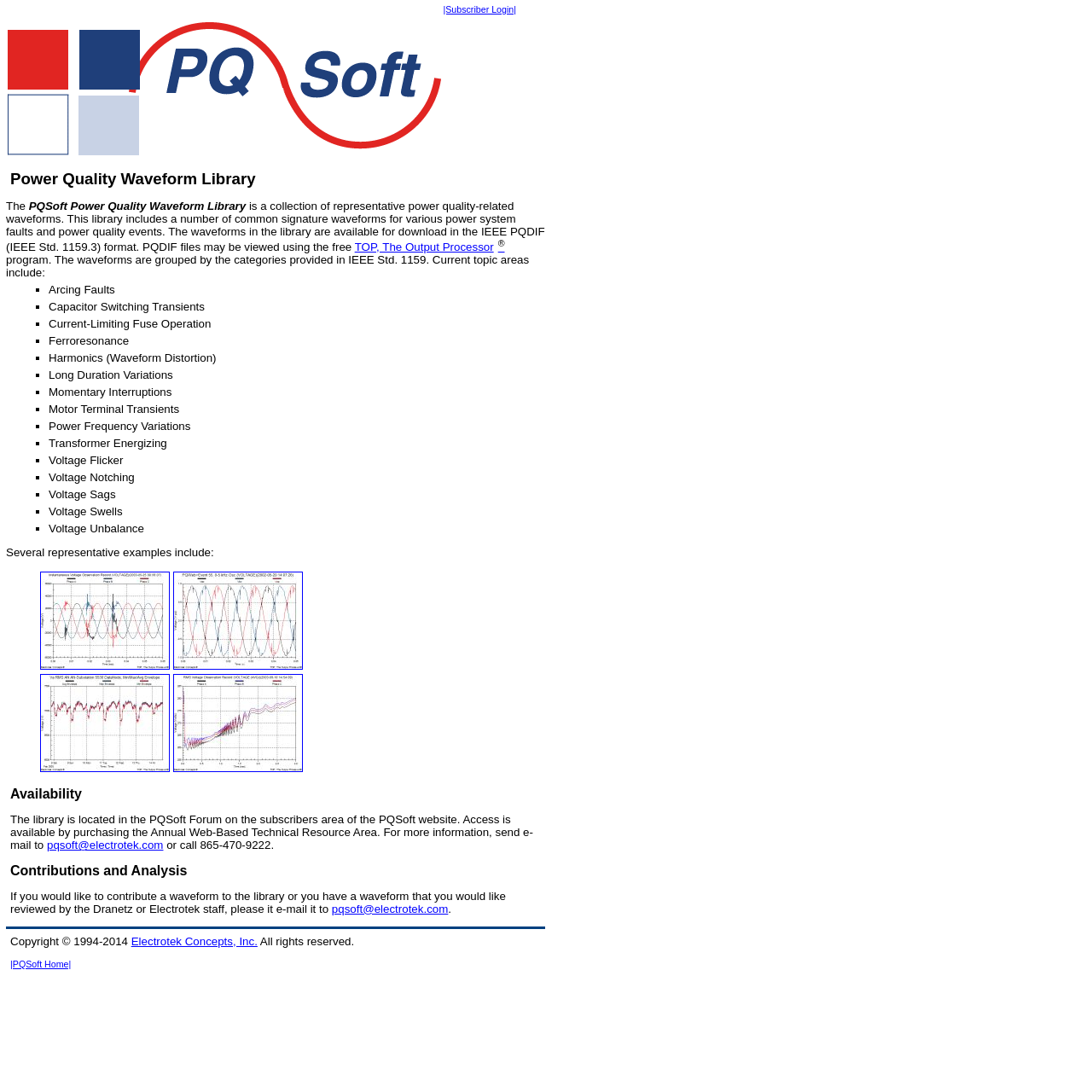Identify the bounding box for the UI element described as: "alt="Measured Feeder Voltage Trend"". The coordinates should be four float numbers between 0 and 1, i.e., [left, top, right, bottom].

[0.037, 0.698, 0.155, 0.71]